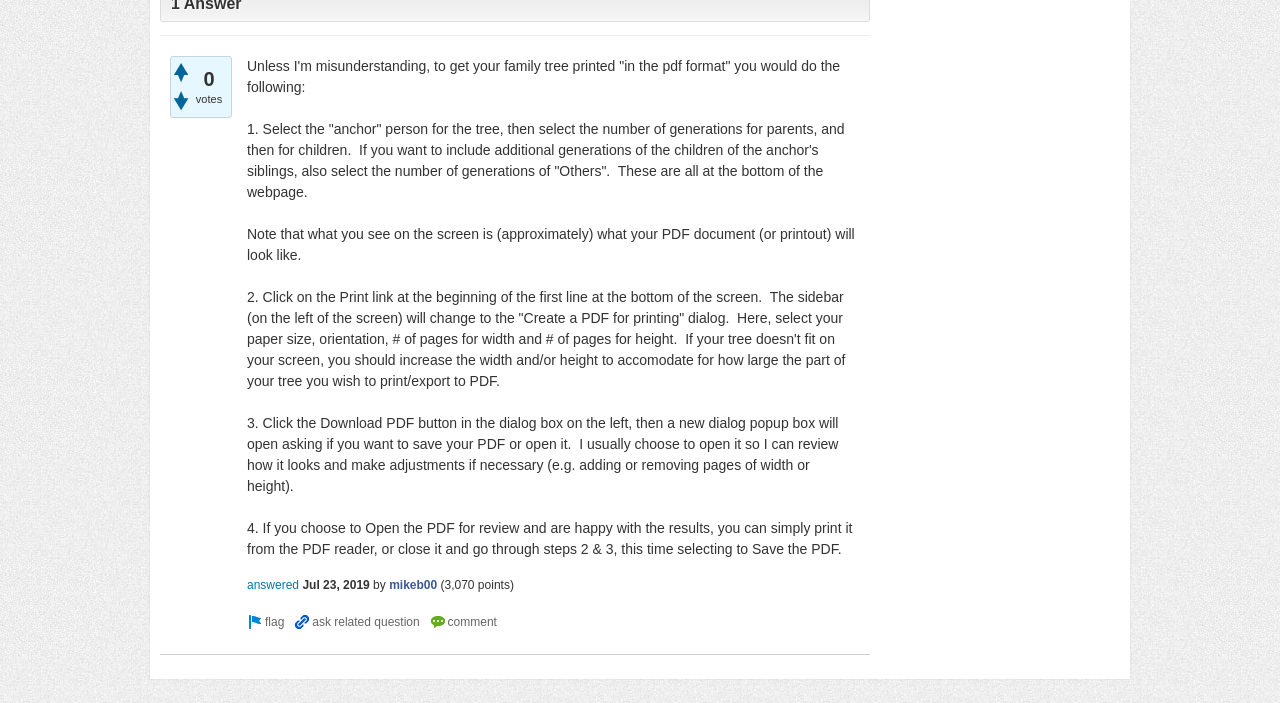Predict the bounding box coordinates of the UI element that matches this description: "mikeb00". The coordinates should be in the format [left, top, right, bottom] with each value between 0 and 1.

[0.304, 0.822, 0.342, 0.842]